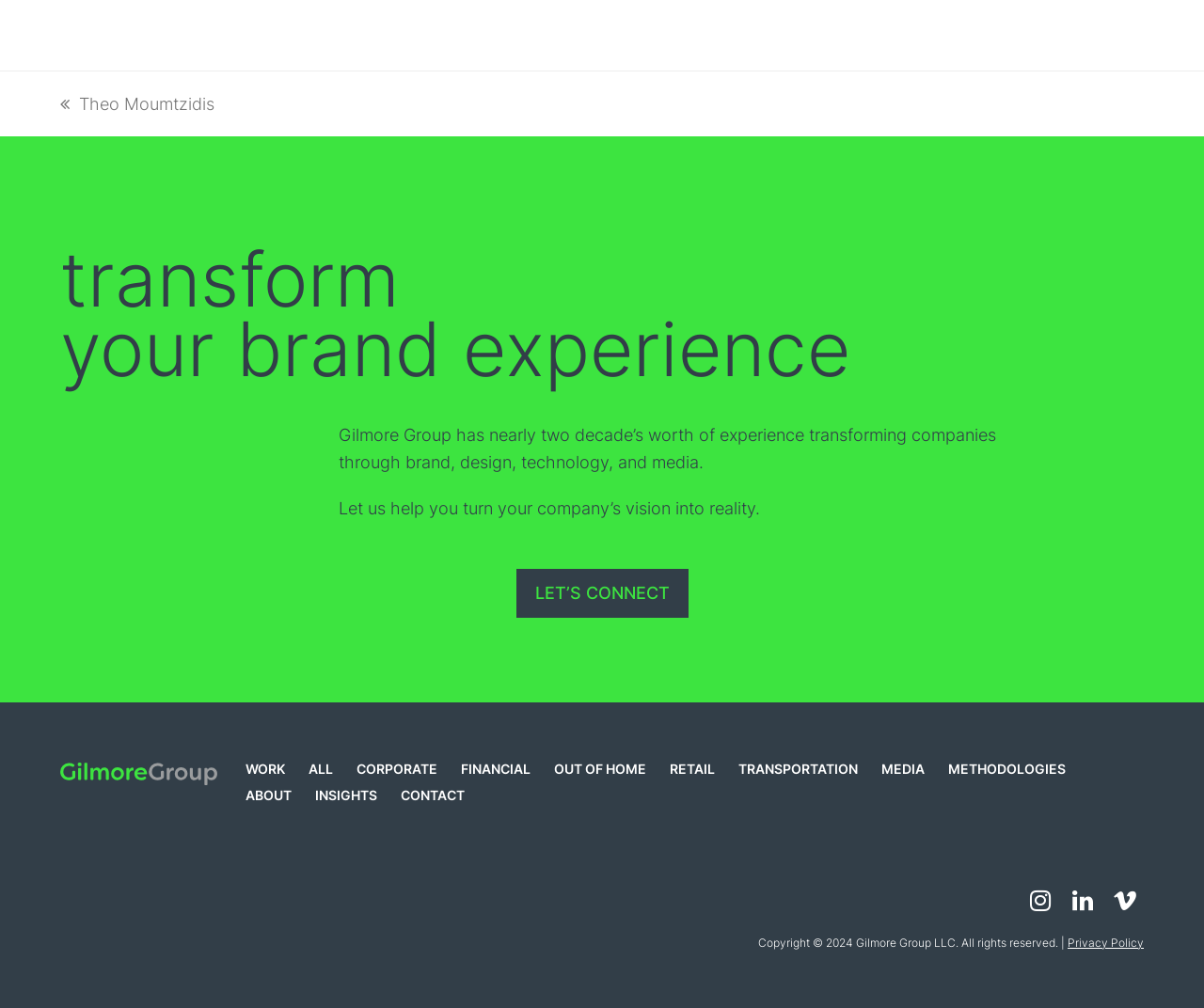Can you give a comprehensive explanation to the question given the content of the image?
Where can I find the company's social media links?

The company's social media links, including Instagram, LinkedIn, and Vimeo, are located at the bottom right corner of the page, with their respective icons and links.